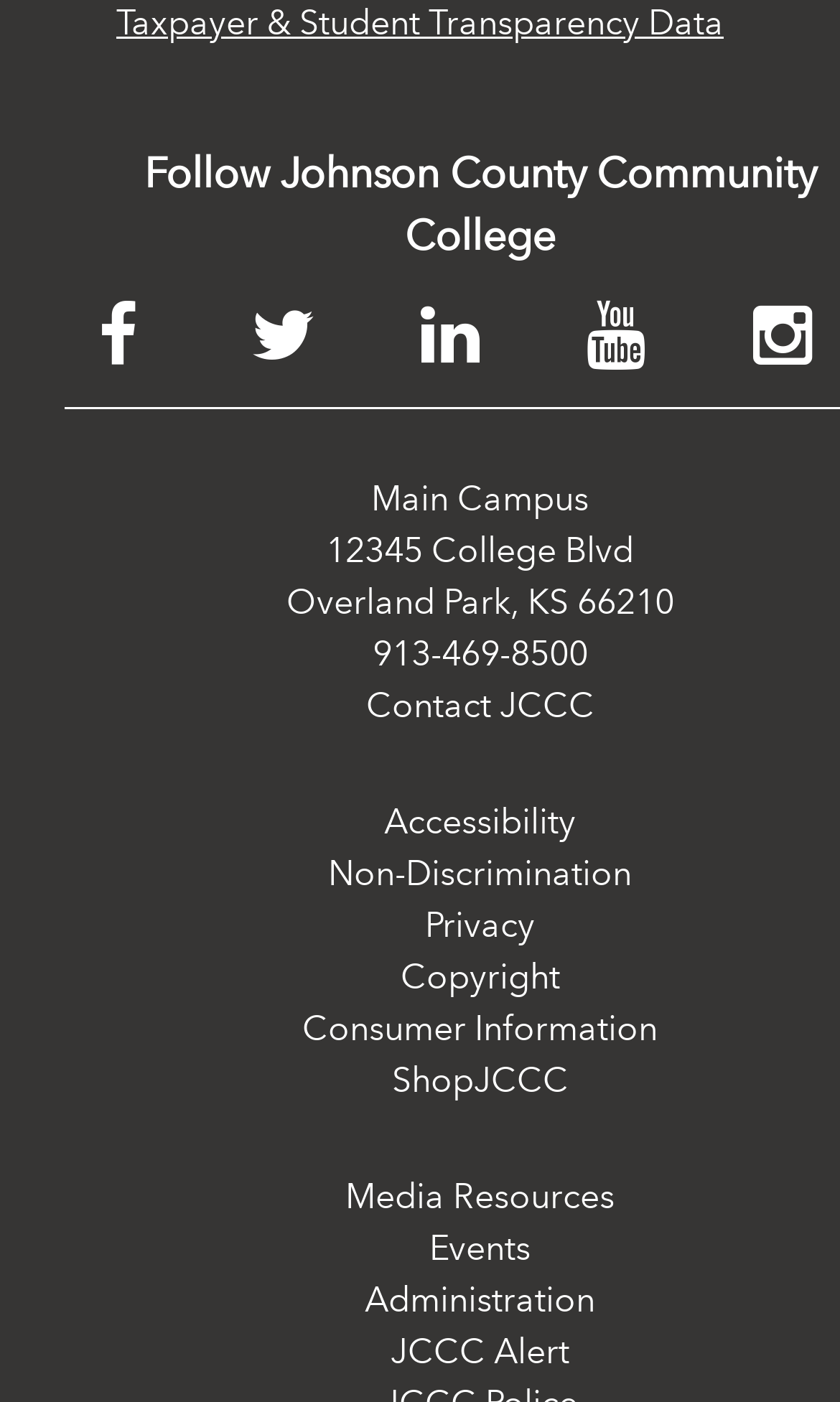Bounding box coordinates are specified in the format (top-left x, top-left y, bottom-right x, bottom-right y). All values are floating point numbers bounded between 0 and 1. Please provide the bounding box coordinate of the region this sentence describes: Administration

[0.434, 0.913, 0.709, 0.942]